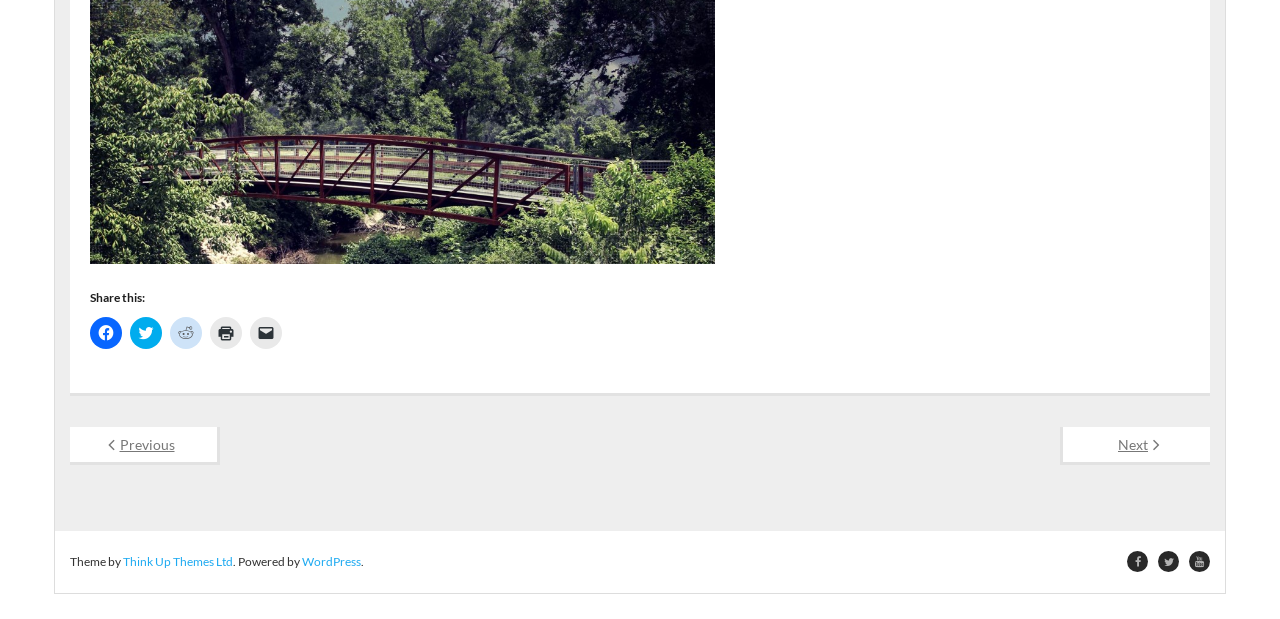From the screenshot, find the bounding box of the UI element matching this description: "Think Up Themes Ltd". Supply the bounding box coordinates in the form [left, top, right, bottom], each a float between 0 and 1.

[0.096, 0.895, 0.182, 0.919]